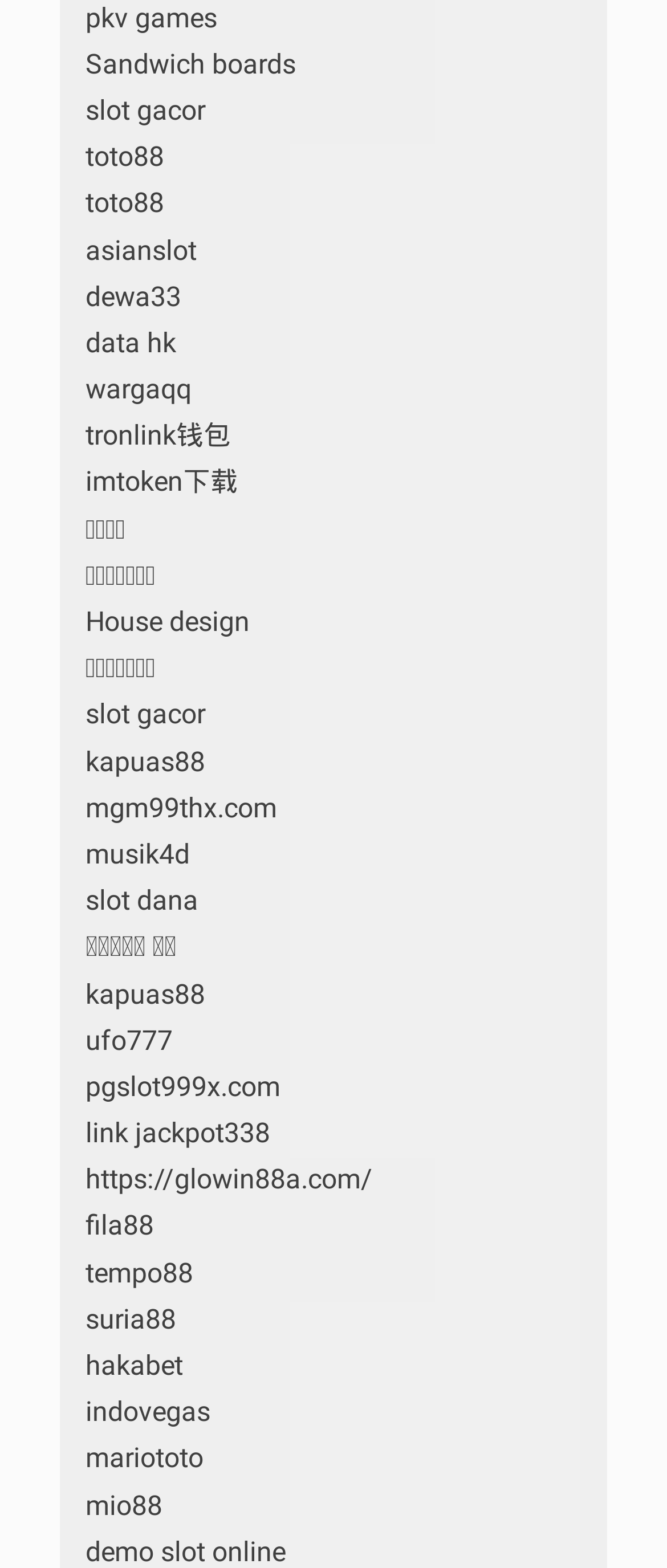Please identify the bounding box coordinates of the clickable area that will allow you to execute the instruction: "Go to toto88".

[0.128, 0.09, 0.246, 0.11]